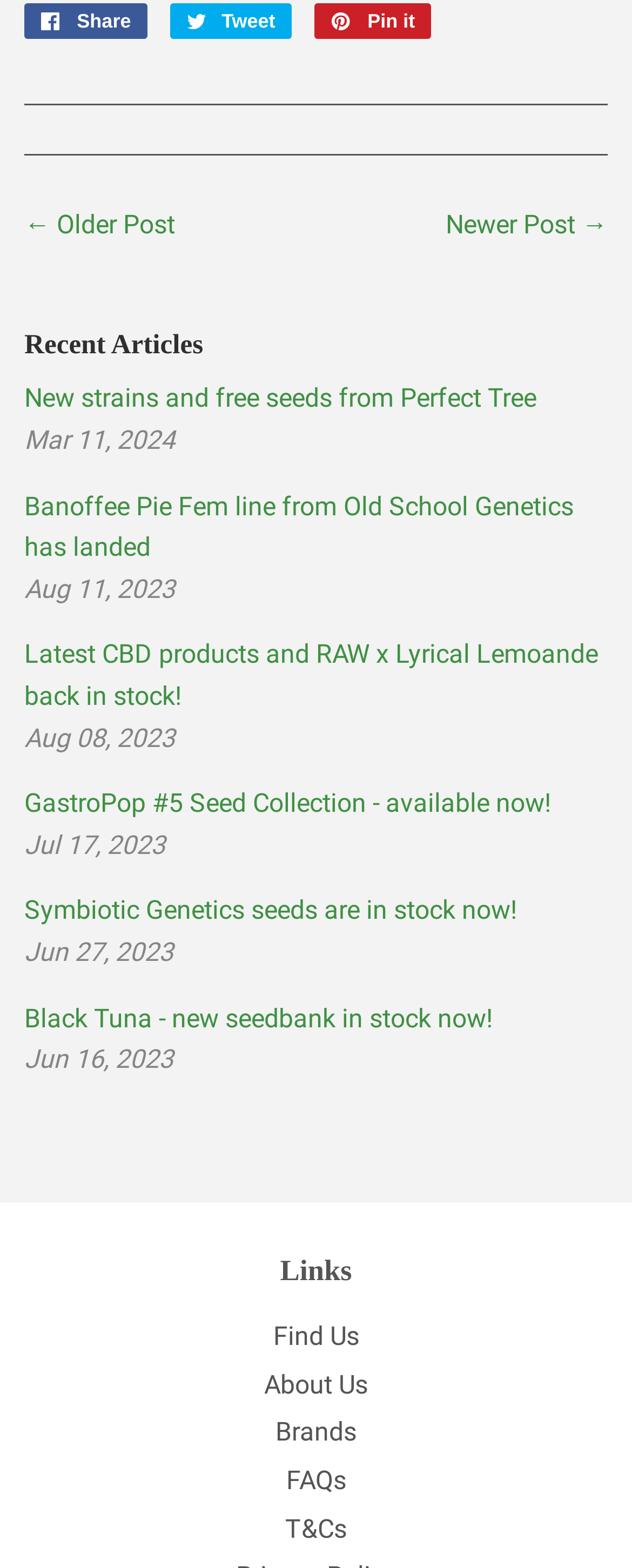Please provide a comprehensive response to the question based on the details in the image: What is the oldest article listed?

The oldest article listed is 'Black Tuna - new seedbank in stock now!' with a timestamp of Jun 16, 2023.